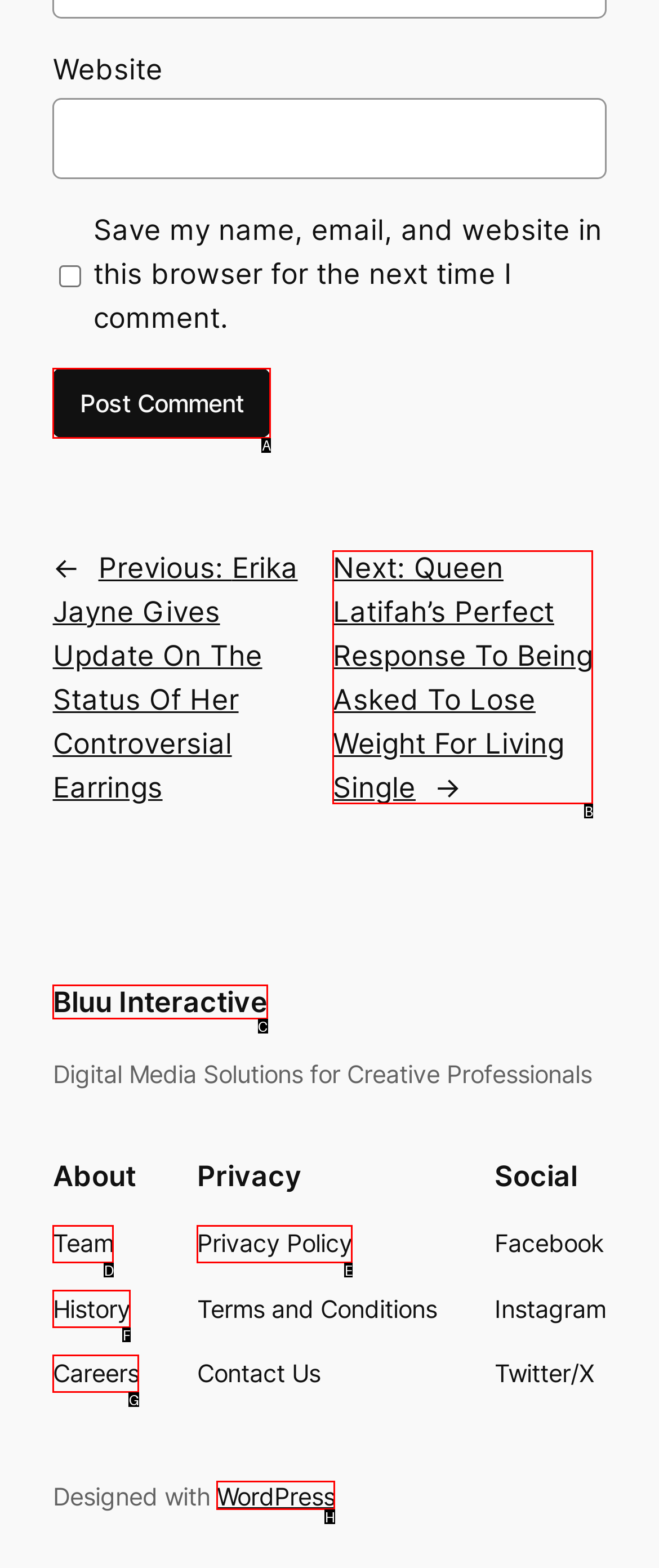For the task: Visit Bluu Interactive, identify the HTML element to click.
Provide the letter corresponding to the right choice from the given options.

C